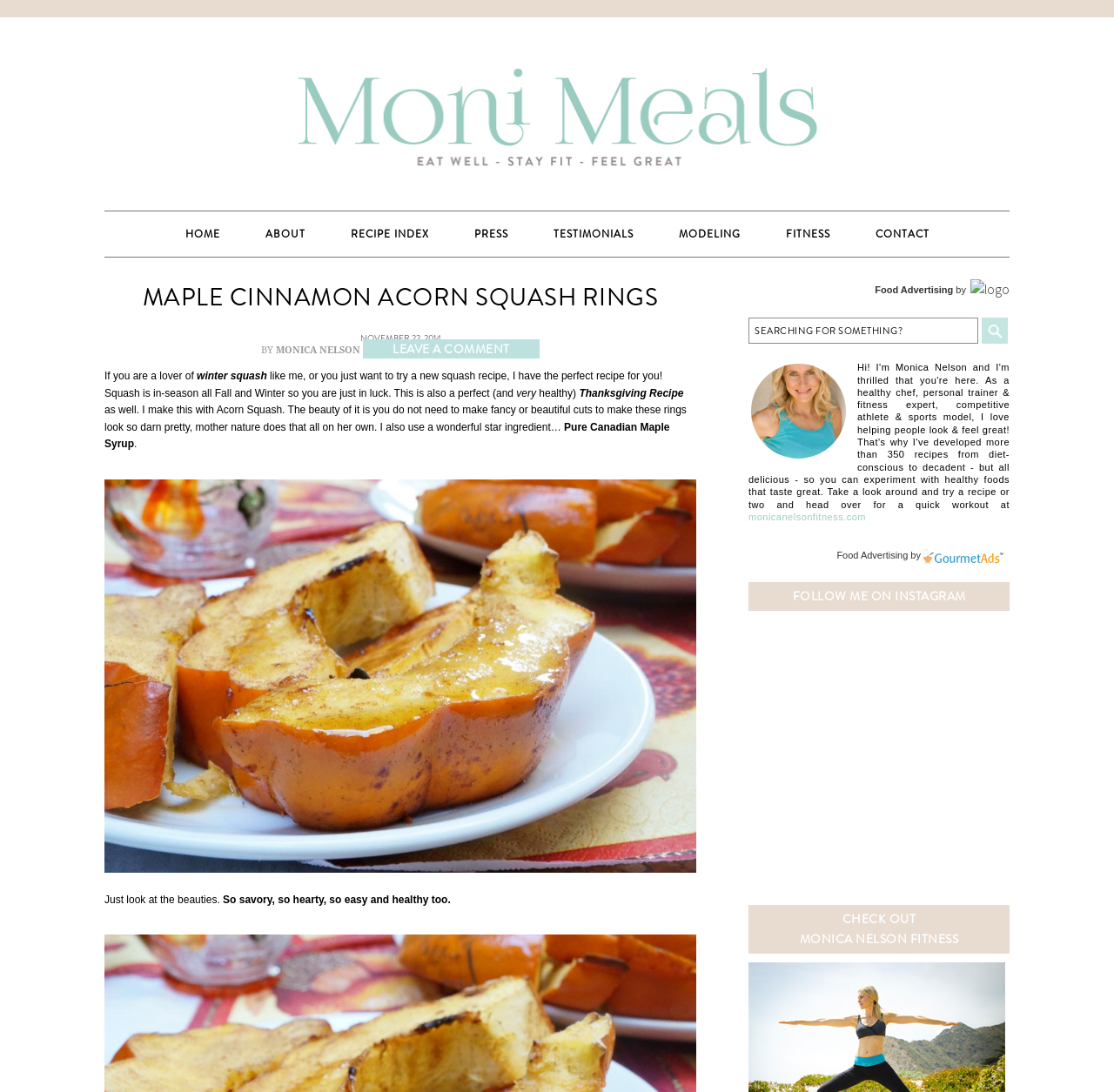Identify and extract the main heading of the webpage.

MAPLE CINNAMON ACORN SQUASH RINGS